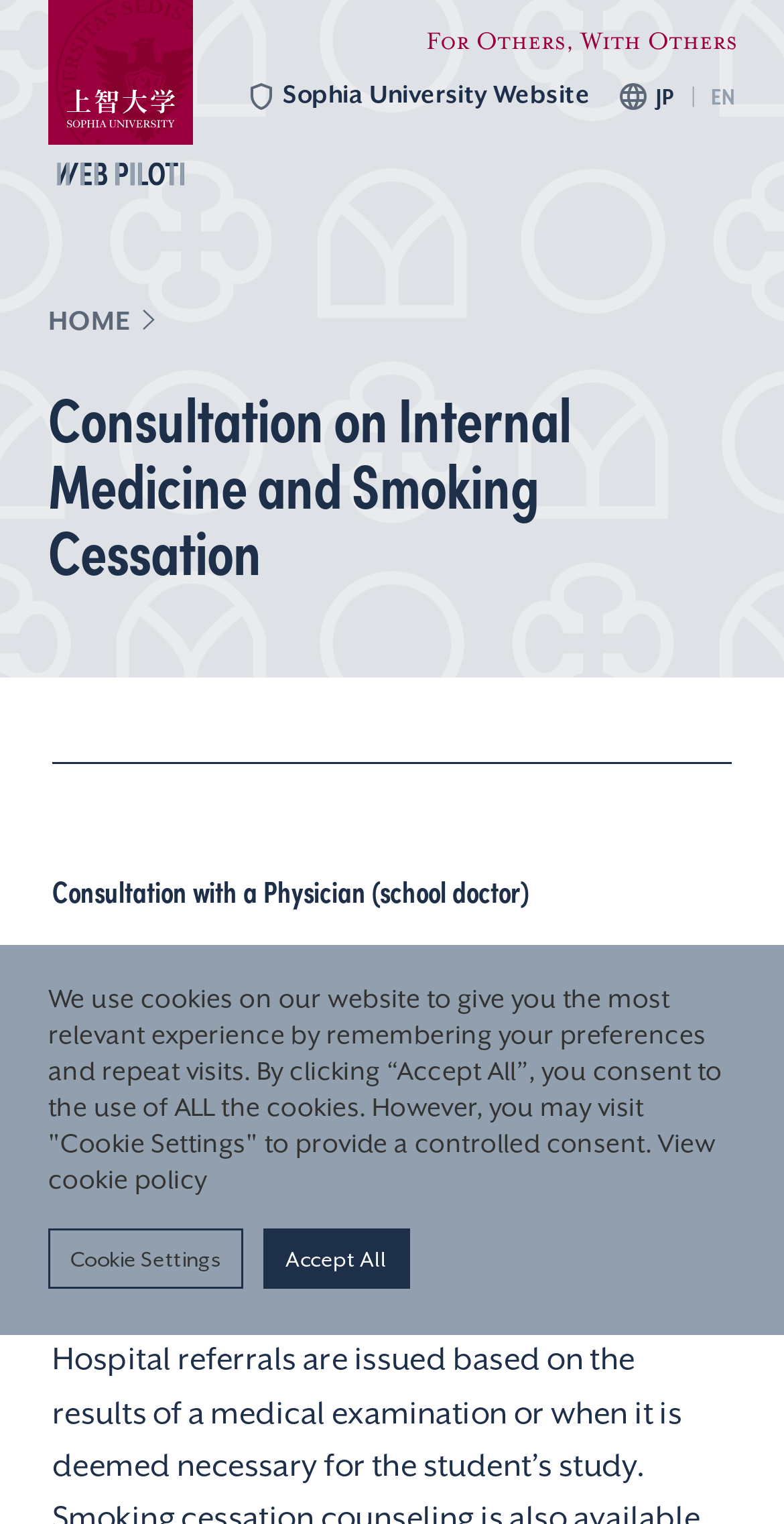Detail the various sections and features present on the webpage.

The webpage is the Sophia University Web Piloti, which provides information for students and faculty members. At the top left, there is a heading with the university's name, accompanied by two images. Below this, there is a large image with the slogan "FOR OTHERS, WITH OTHERS". 

On the top right, there are links to the Sophia University Website and a language selection option with flags for Japanese and English. 

The main content of the page is divided into sections. The first section has a heading "Consultation on Internal Medicine and Smoking Cessation" and provides information about health services offered by the Health and Wellbeing Center, including consultations with a physician and hospital referrals. 

Below this section, there is a cookie policy notification that informs users about the use of cookies on the website. Users can choose to accept all cookies, view the cookie policy, or adjust their cookie settings.

At the bottom right, there is a search button with a magnifying glass icon.